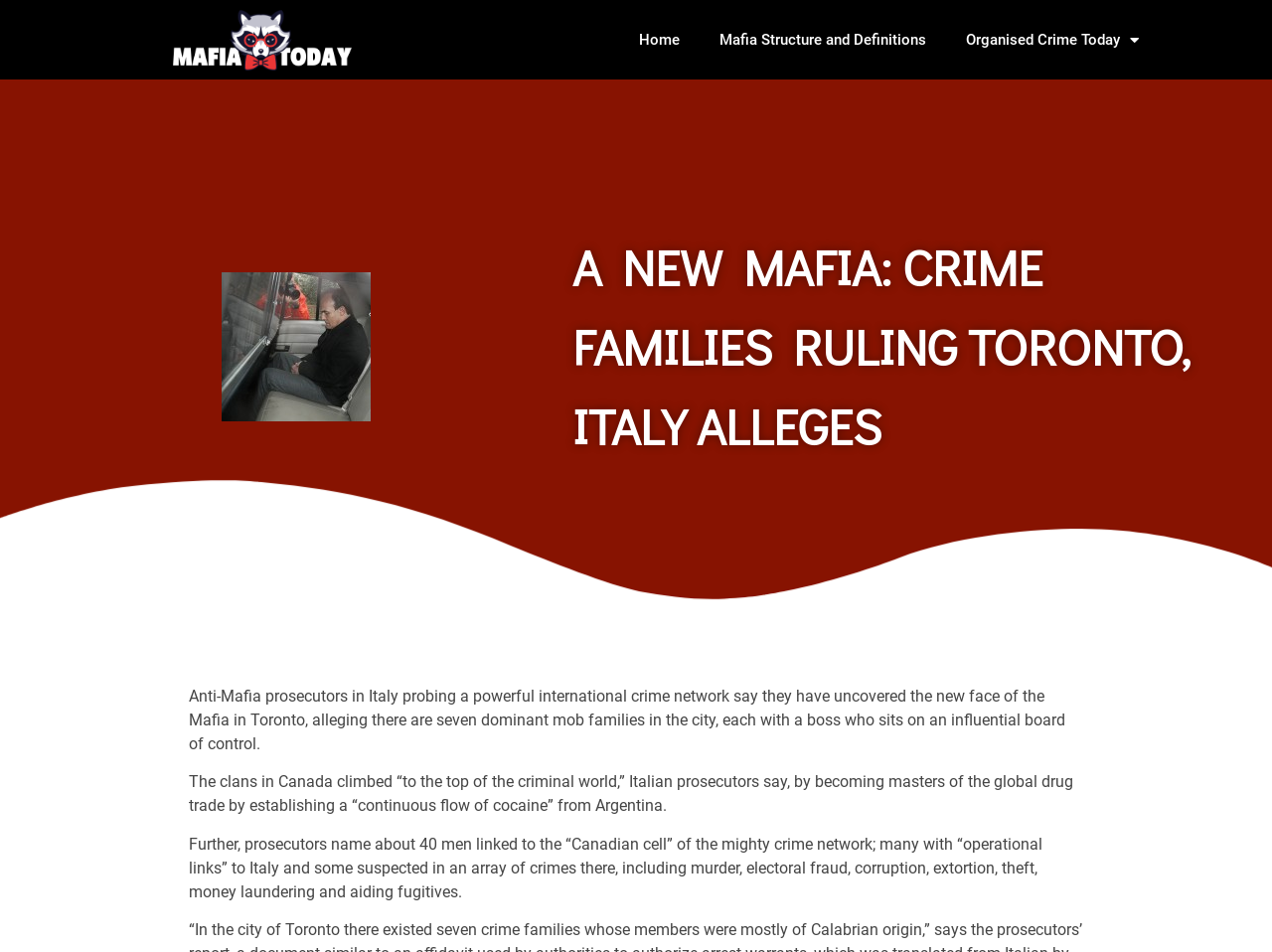Please study the image and answer the question comprehensively:
How many men are linked to the 'Canadian cell' of the crime network?

The article states that prosecutors have named around 40 men linked to the 'Canadian cell' of the powerful international crime network, with many having operational links to Italy and suspected of various crimes.